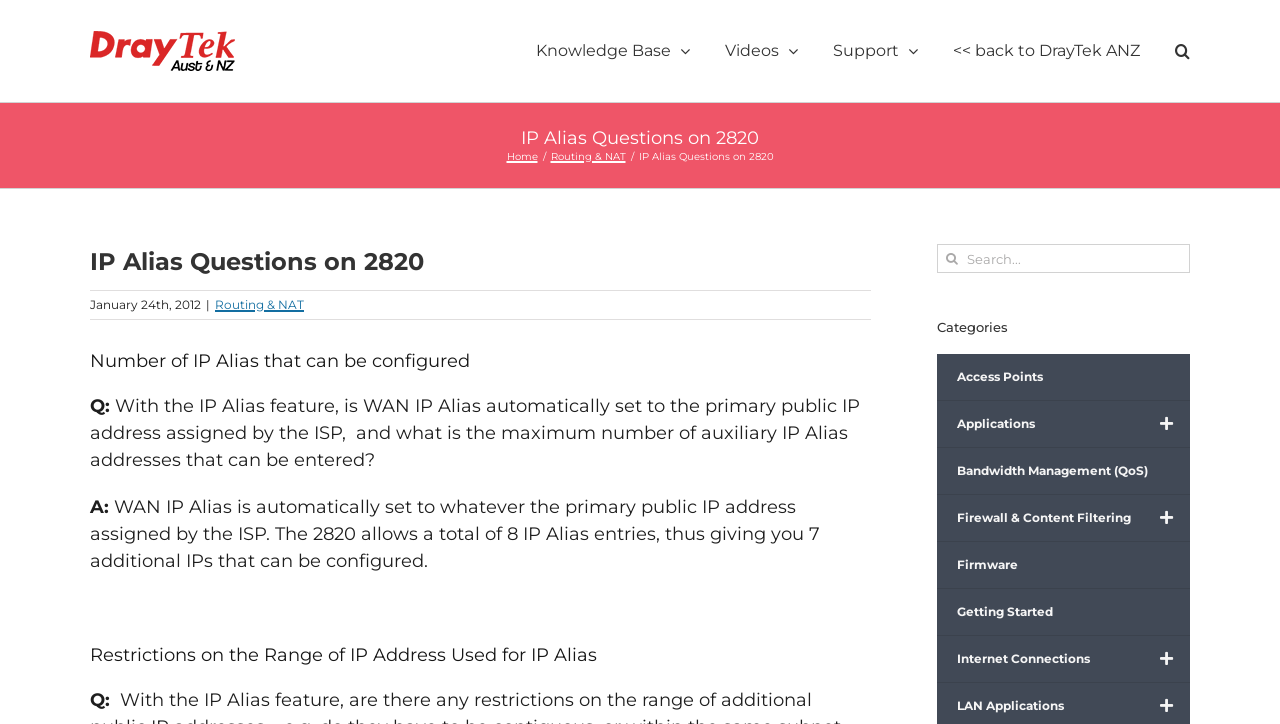What is the purpose of the search box?
Carefully analyze the image and provide a detailed answer to the question.

The search box is located at the top right corner of the webpage, and it allows users to search for specific keywords or phrases within the FAQ website. The search box has a placeholder text 'Search...' and a search button with a magnifying glass icon.